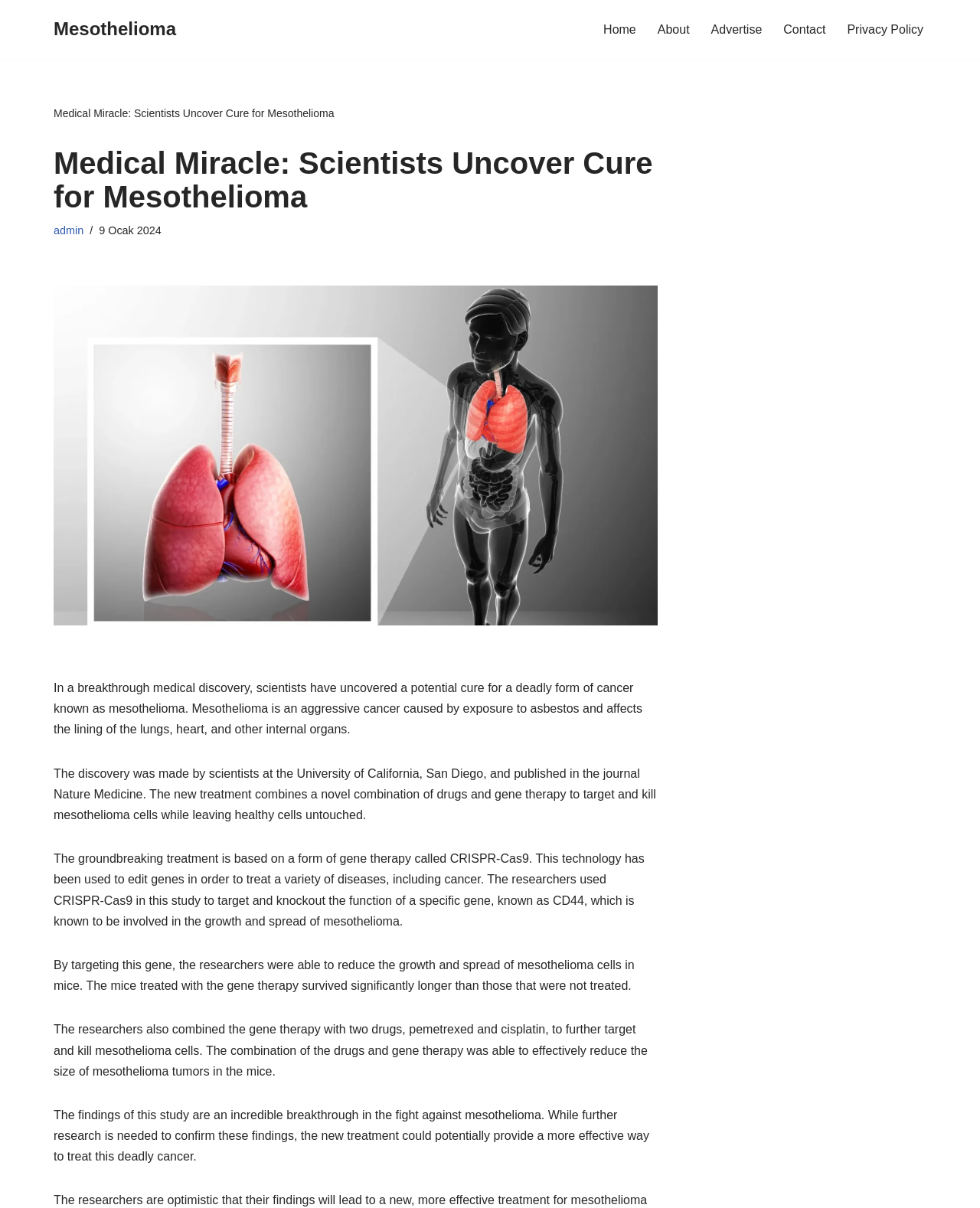Using the information in the image, give a detailed answer to the following question: Where was the discovery made?

The discovery was made by scientists at the University of California, San Diego, as mentioned in the static text element with the description 'The discovery was made by scientists at the University of California, San Diego, and published in the journal Nature Medicine.'